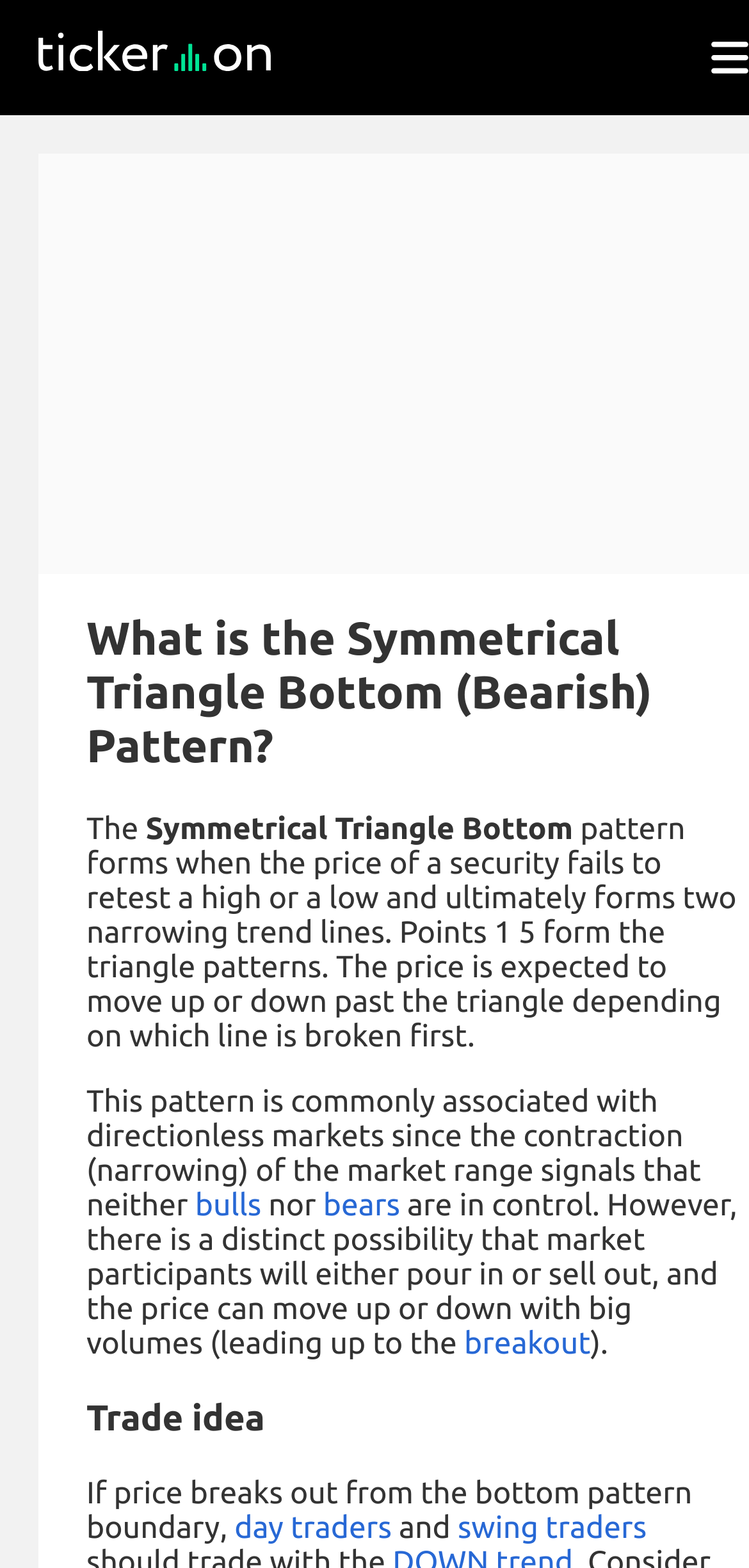What happens when the price breaks out from the bottom pattern boundary?
Please provide a comprehensive answer based on the contents of the image.

According to the webpage, if the price breaks out from the bottom pattern boundary, day traders and swing traders can trade, implying that they can take advantage of the price movement.